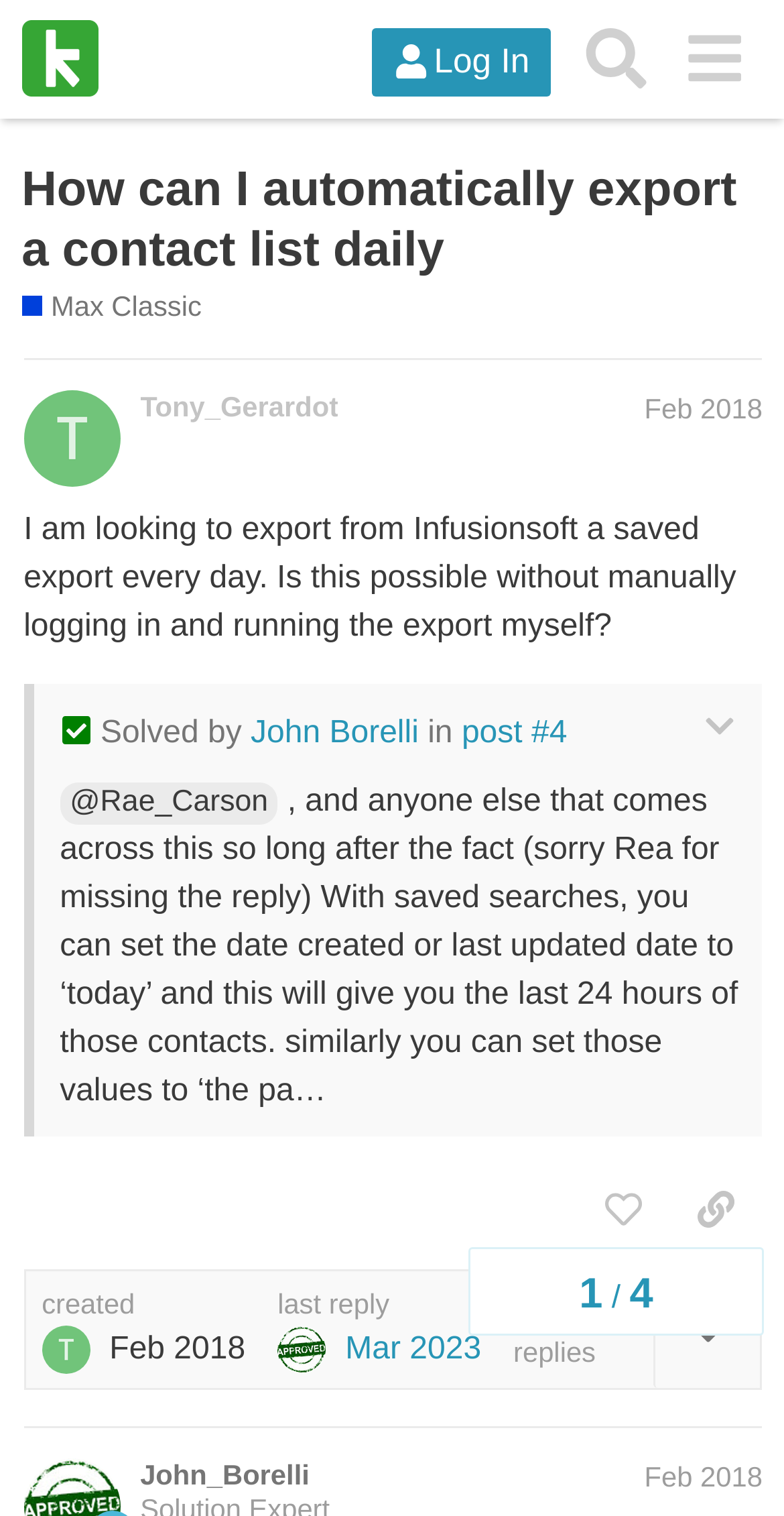Please find and report the bounding box coordinates of the element to click in order to perform the following action: "Expand the quote by John Borelli". The coordinates should be expressed as four float numbers between 0 and 1, in the format [left, top, right, bottom].

[0.899, 0.469, 0.94, 0.492]